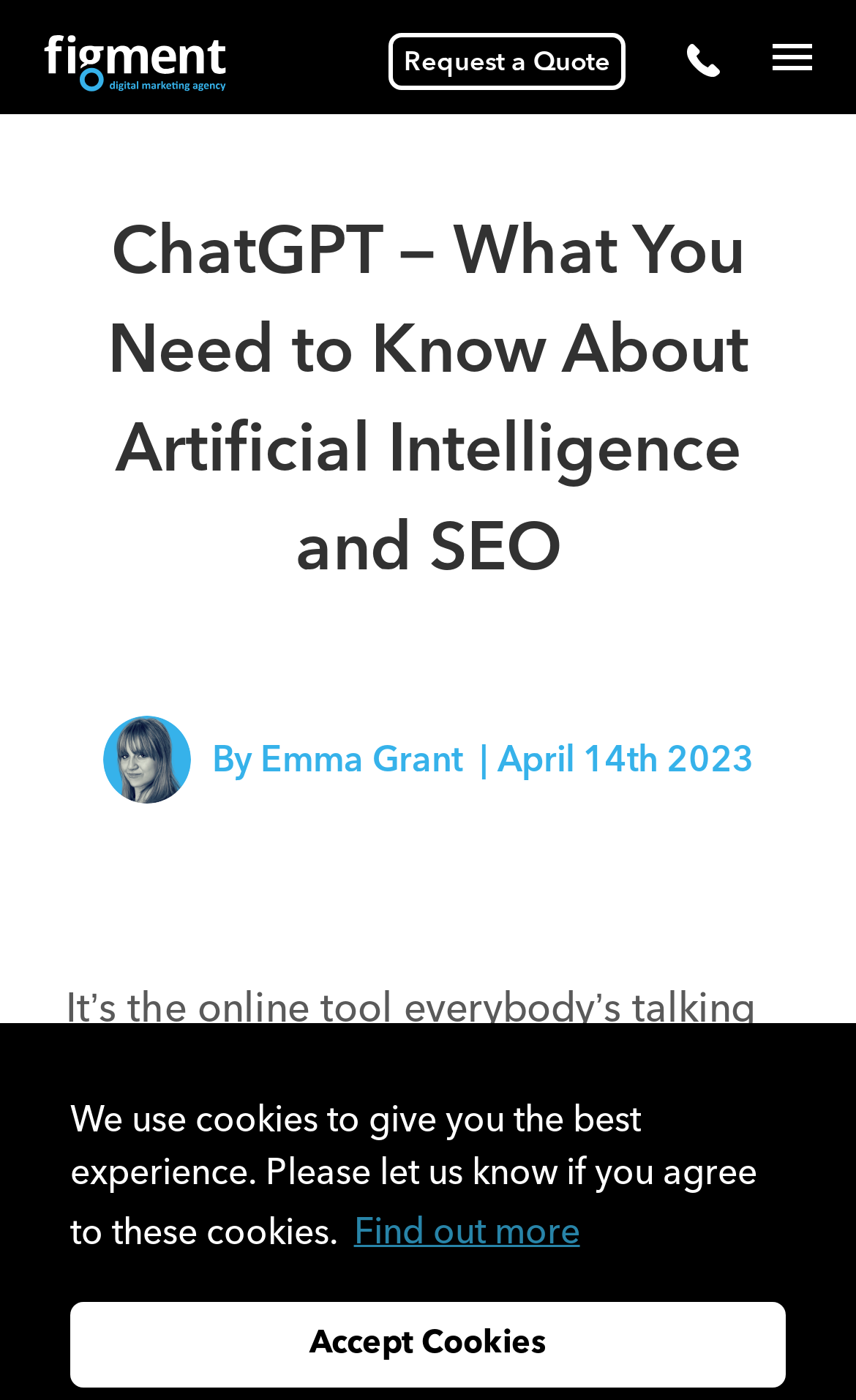Can you look at the image and give a comprehensive answer to the question:
Who is the author of the article?

I found the author's name by looking at the subheading below the main heading, which says 'Emma Grant By Emma Grant | April 14th 2023'. The author's name is explicitly mentioned as Emma Grant.